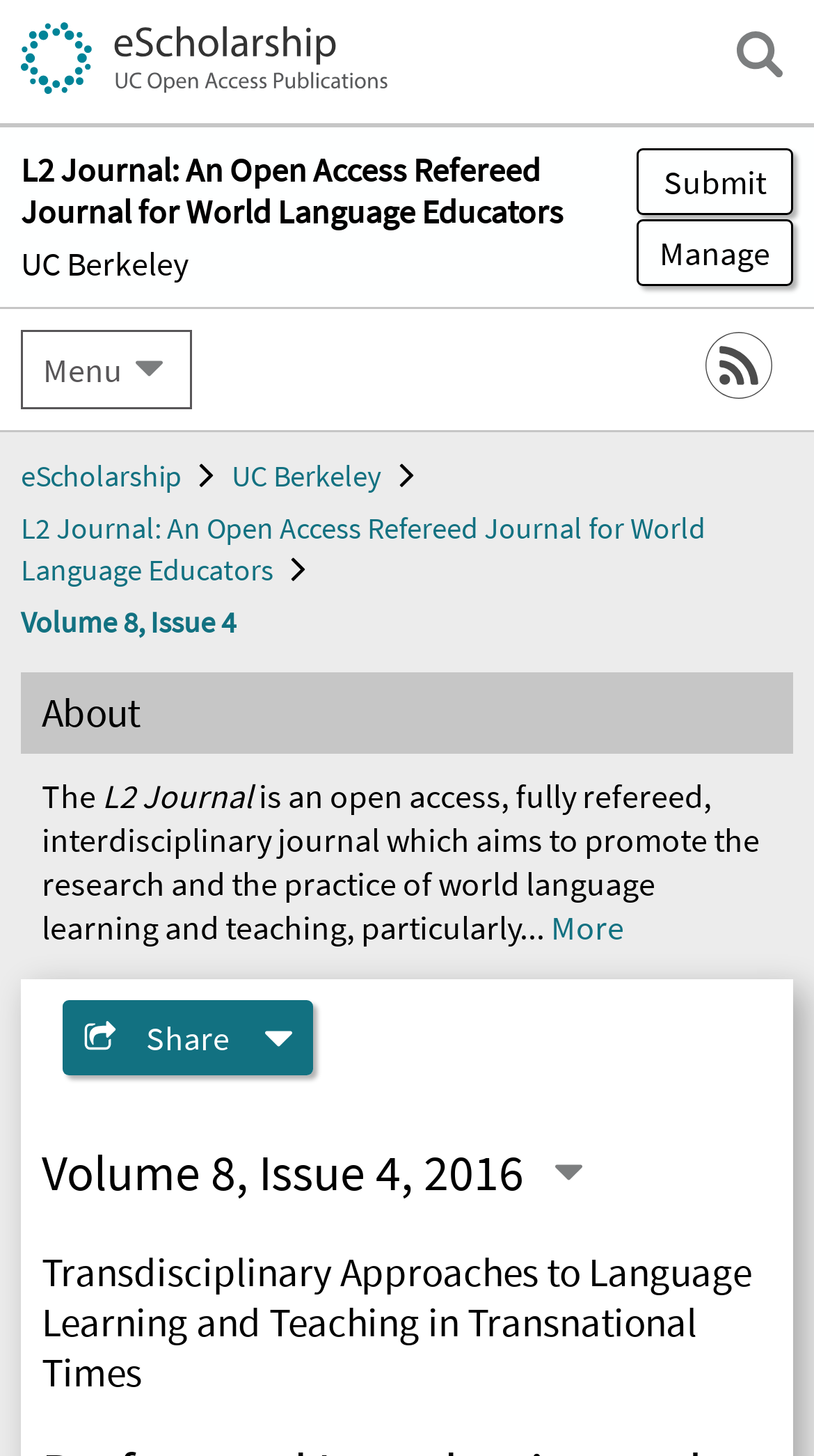How many links are on the webpage?
Based on the image, provide your answer in one word or phrase.

7